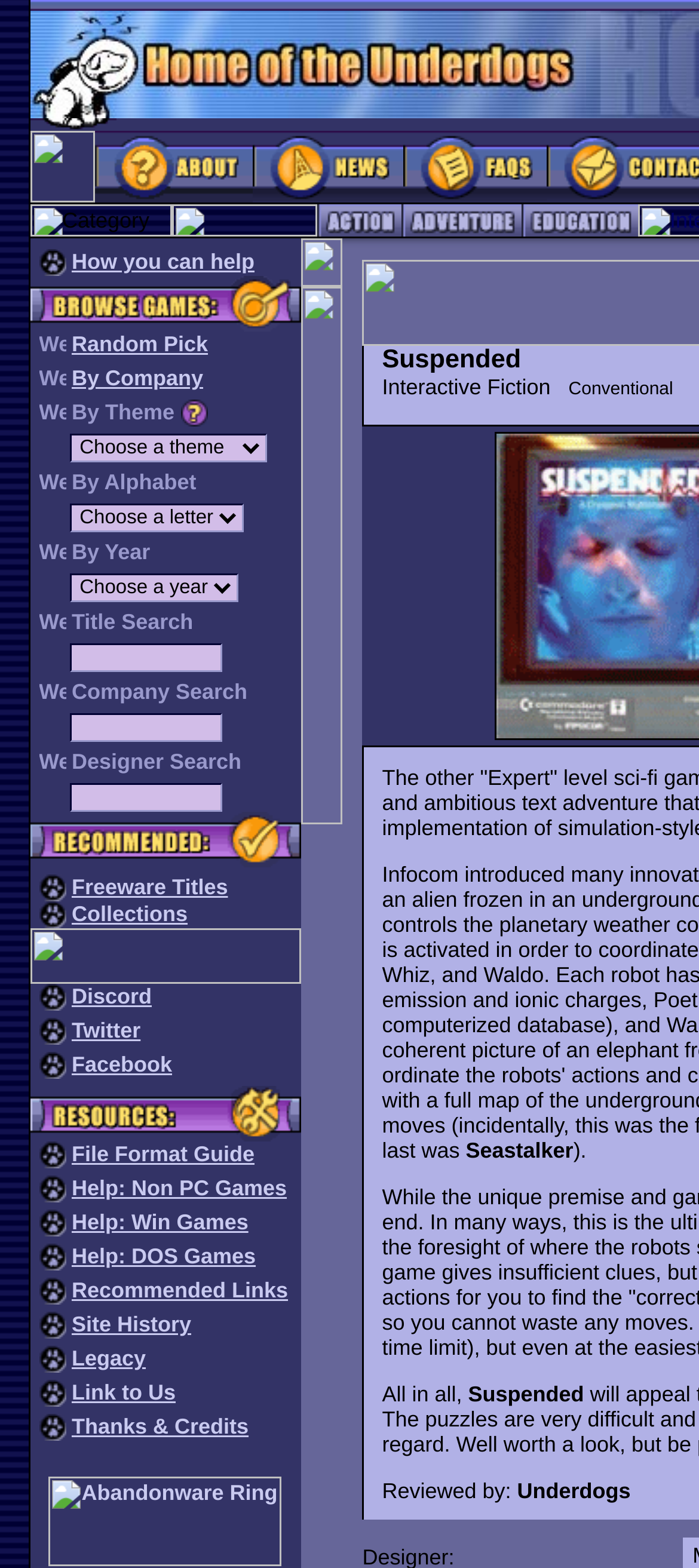Please specify the bounding box coordinates in the format (top-left x, top-left y, bottom-right x, bottom-right y), with values ranging from 0 to 1. Identify the bounding box for the UI component described as follows: parent_node: By Theme

[0.258, 0.255, 0.297, 0.271]